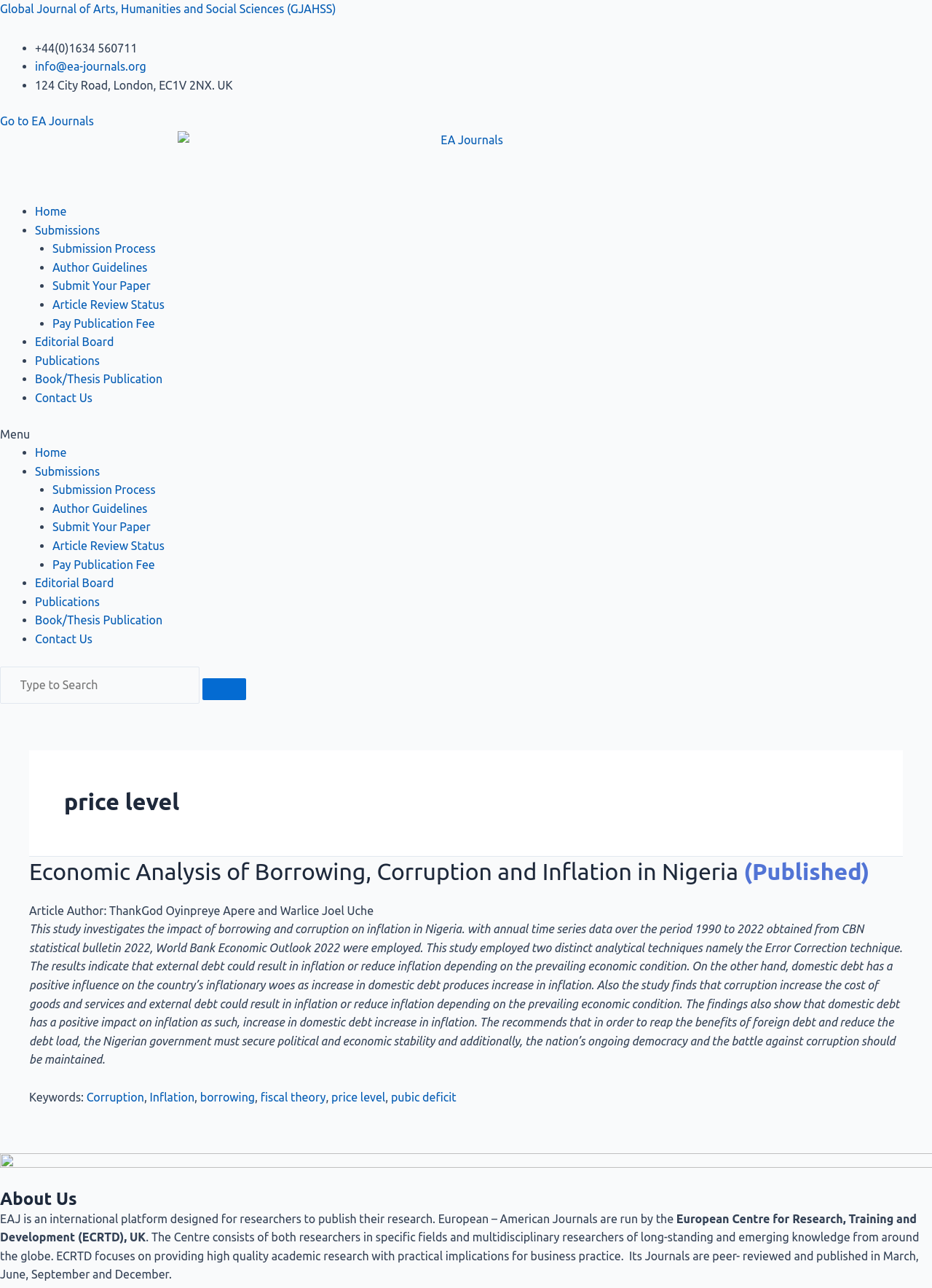What is the topic of the article related to 'price level'?
Provide an in-depth answer to the question, covering all aspects.

The topic of the article related to 'price level' can be inferred from the keywords section of the article, where 'price level' is listed along with other keywords such as 'Corruption', 'Inflation', and 'borrowing'.